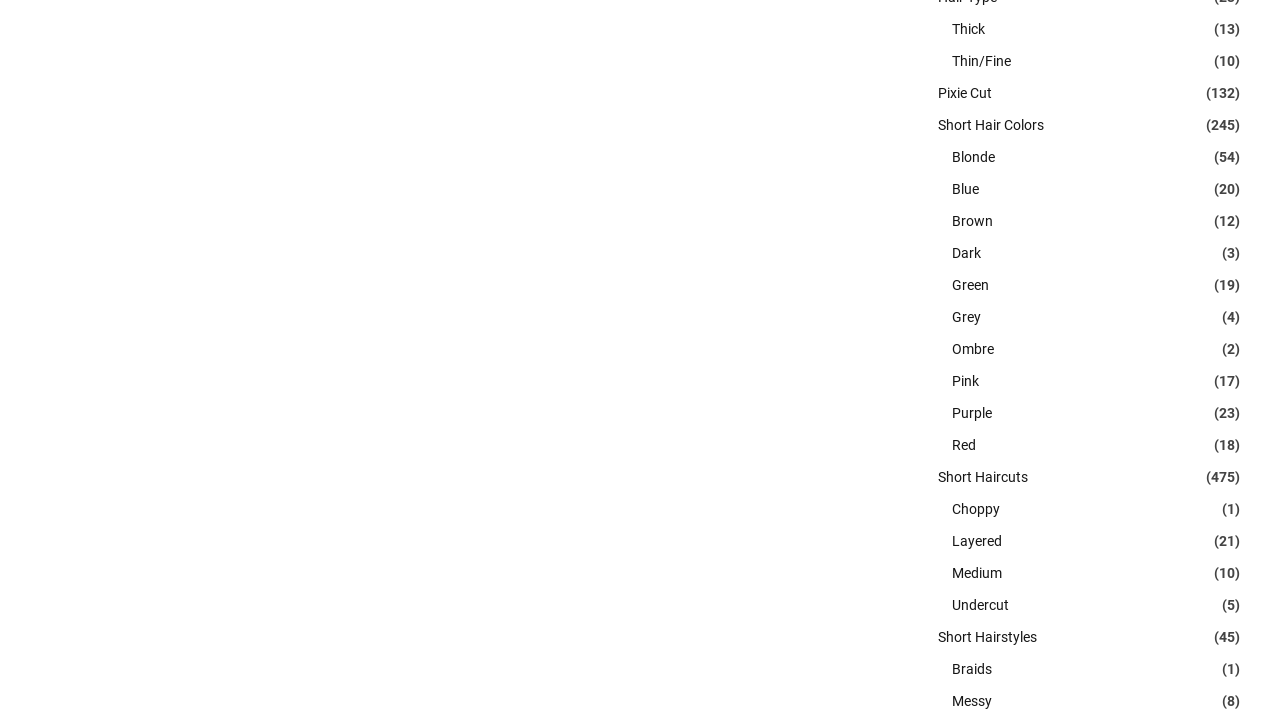Please identify the bounding box coordinates of the element's region that should be clicked to execute the following instruction: "View the article about Neymar's hair in FIFA 20". The bounding box coordinates must be four float numbers between 0 and 1, i.e., [left, top, right, bottom].

None